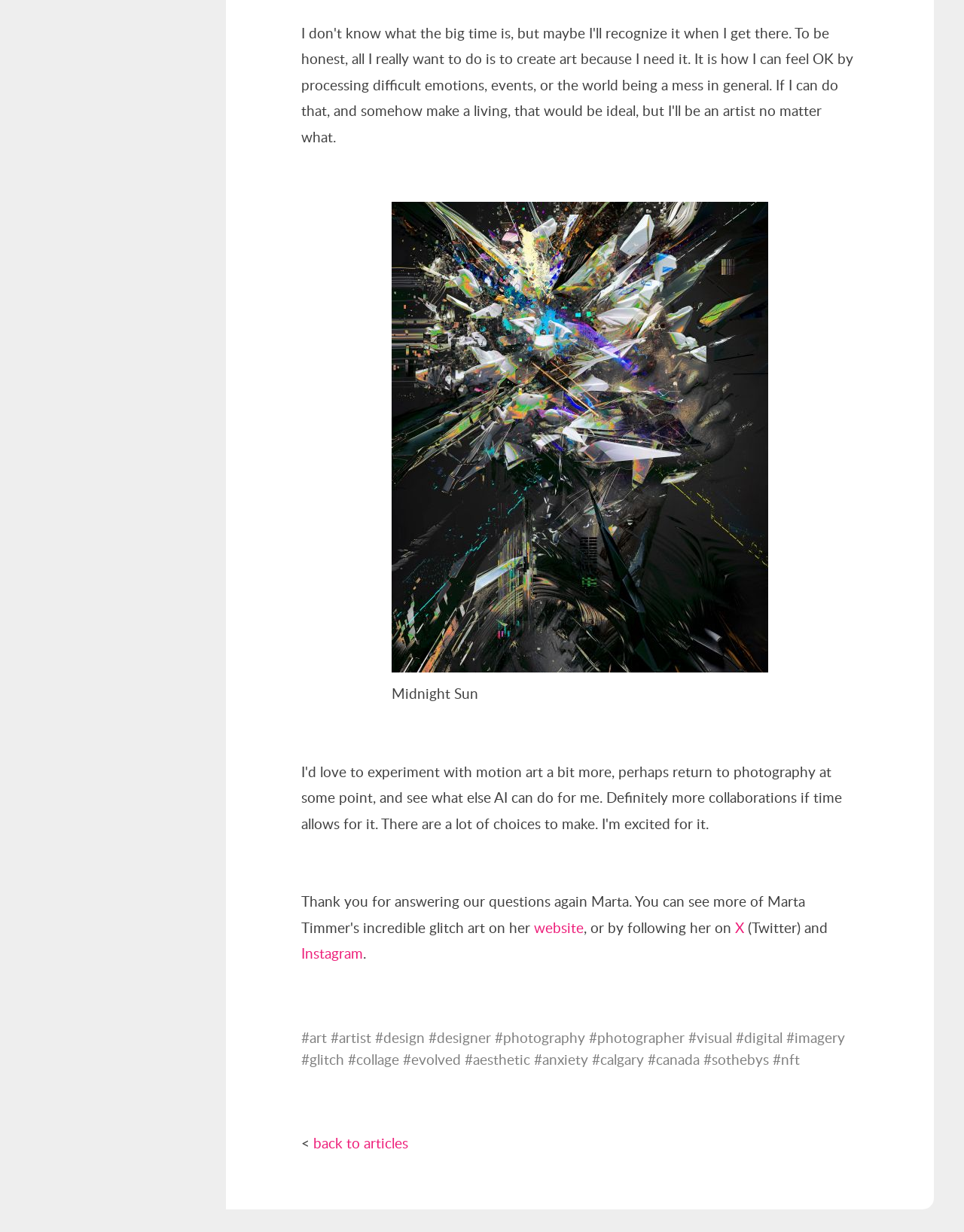Determine the bounding box coordinates of the clickable element to achieve the following action: 'Explore #art'. Provide the coordinates as four float values between 0 and 1, formatted as [left, top, right, bottom].

[0.312, 0.834, 0.339, 0.85]